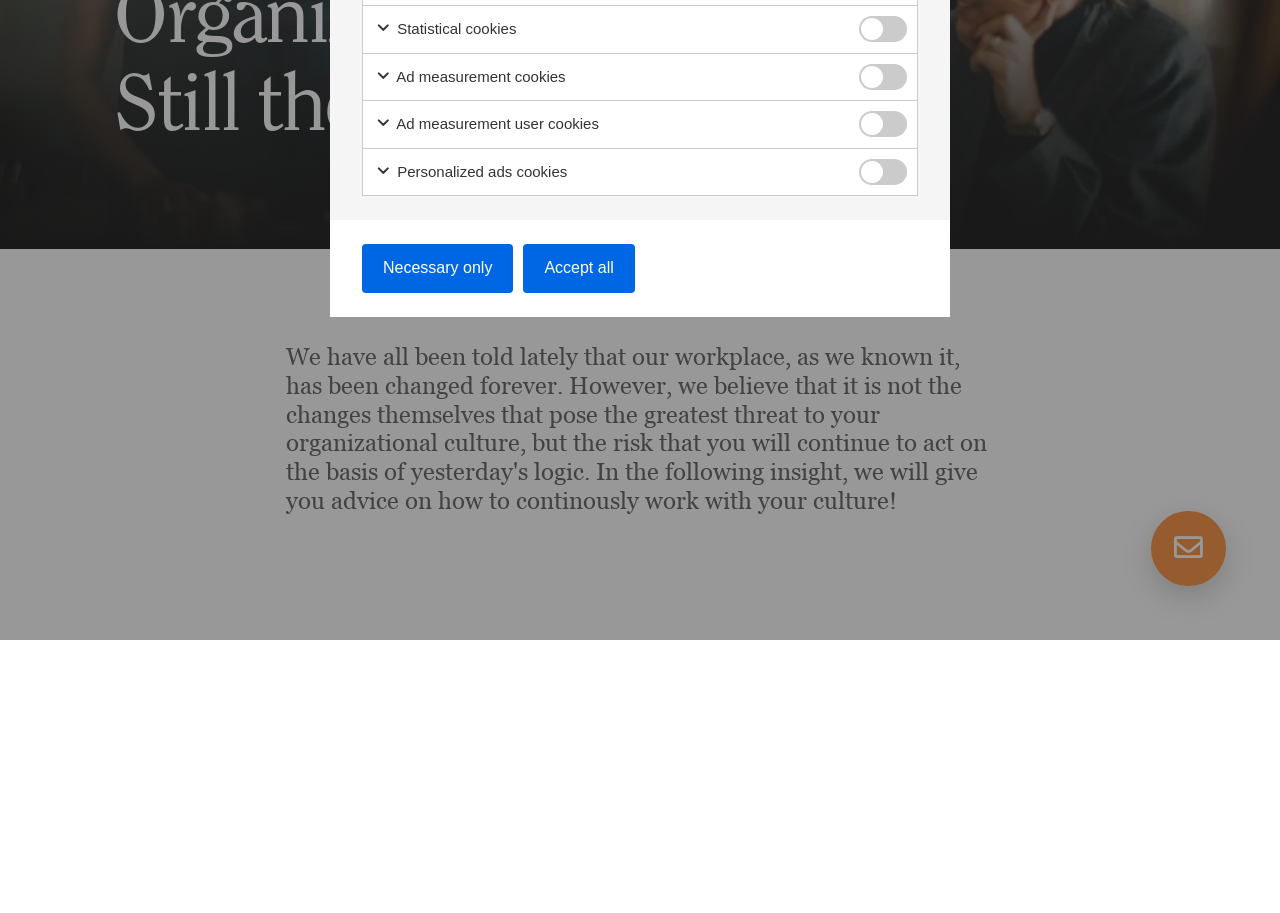Find the UI element described as: "Ad measurement user cookies" and predict its bounding box coordinates. Ensure the coordinates are four float numbers between 0 and 1, [left, top, right, bottom].

[0.293, 0.124, 0.662, 0.149]